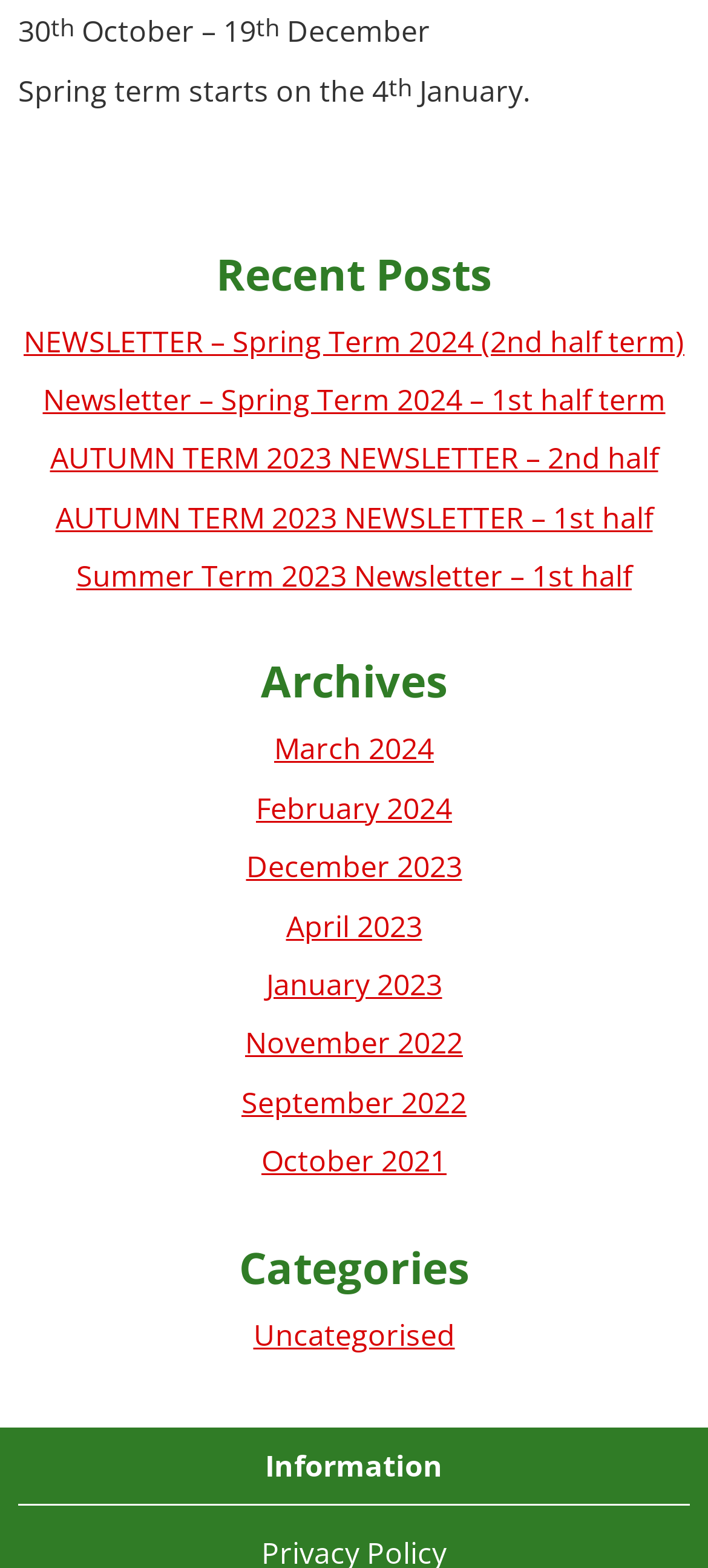Determine the bounding box coordinates of the clickable region to execute the instruction: "view recent posts". The coordinates should be four float numbers between 0 and 1, denoted as [left, top, right, bottom].

[0.026, 0.155, 0.974, 0.193]